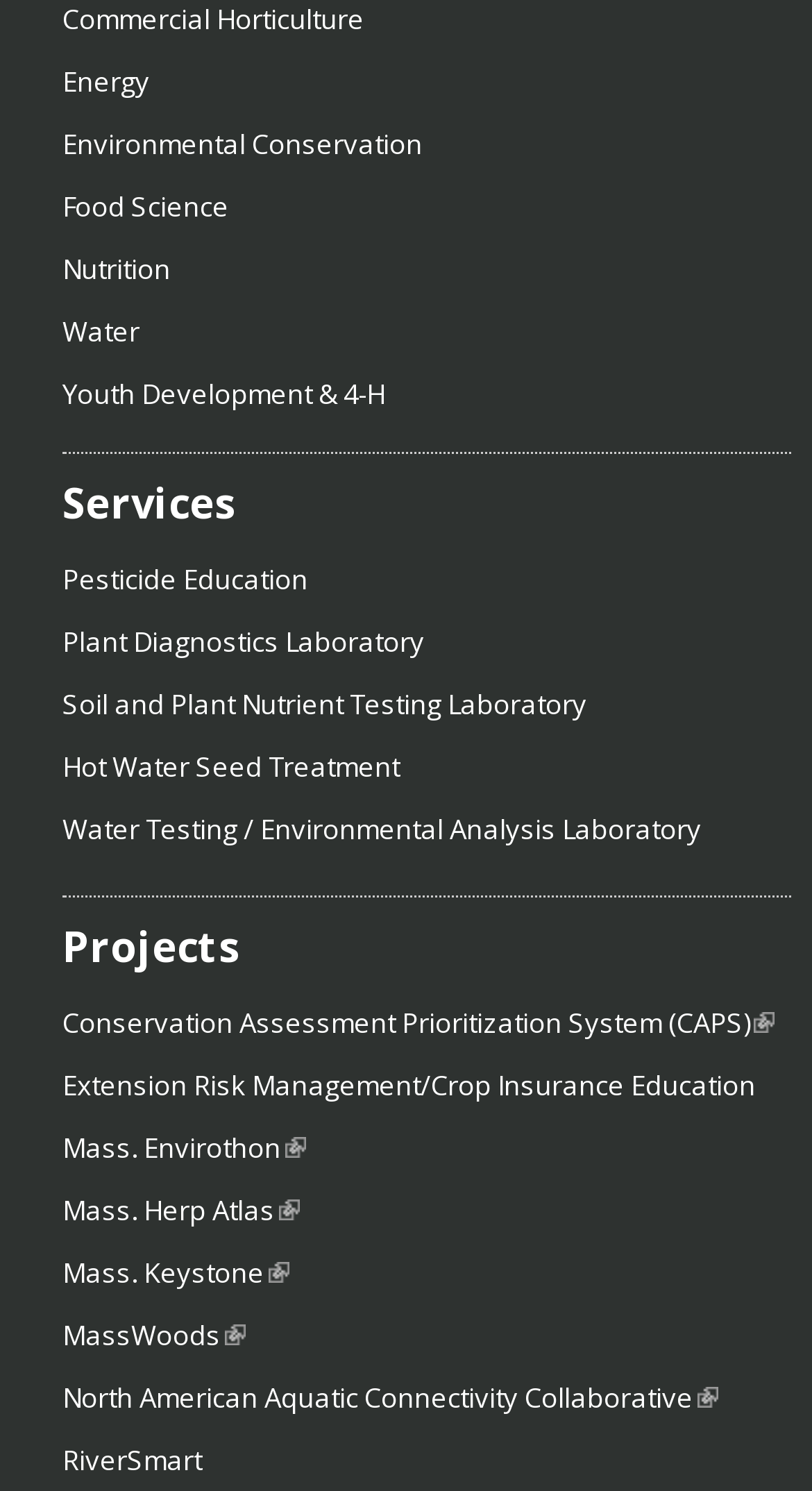Determine the bounding box coordinates for the HTML element described here: "RiverSmart".

[0.077, 0.966, 0.249, 0.991]